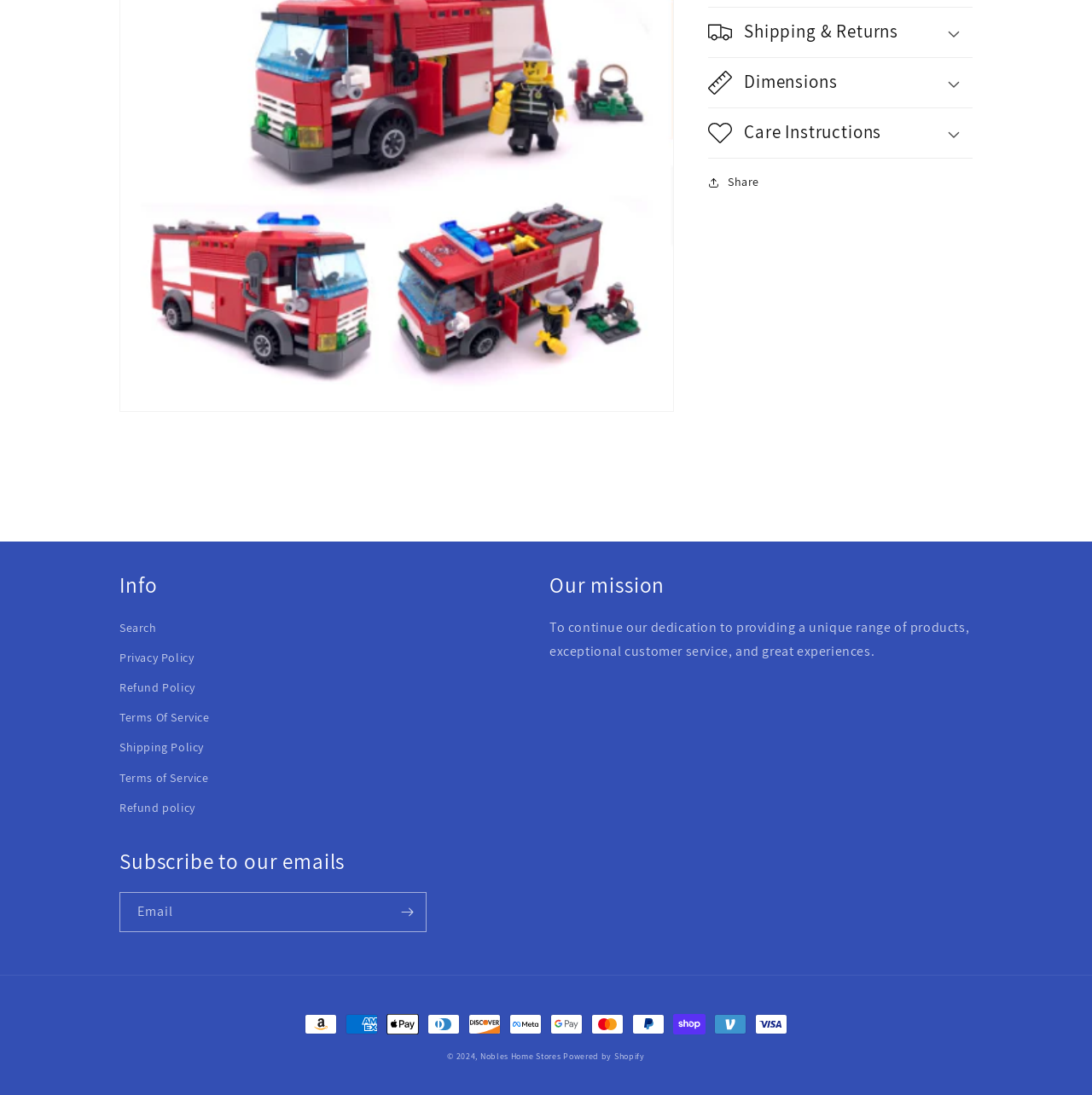What is the first accordion section about?
Please answer the question with a detailed and comprehensive explanation.

The first accordion section is about 'Shipping & Returns' as indicated by the heading 'Shipping & Returns' inside the first details element.